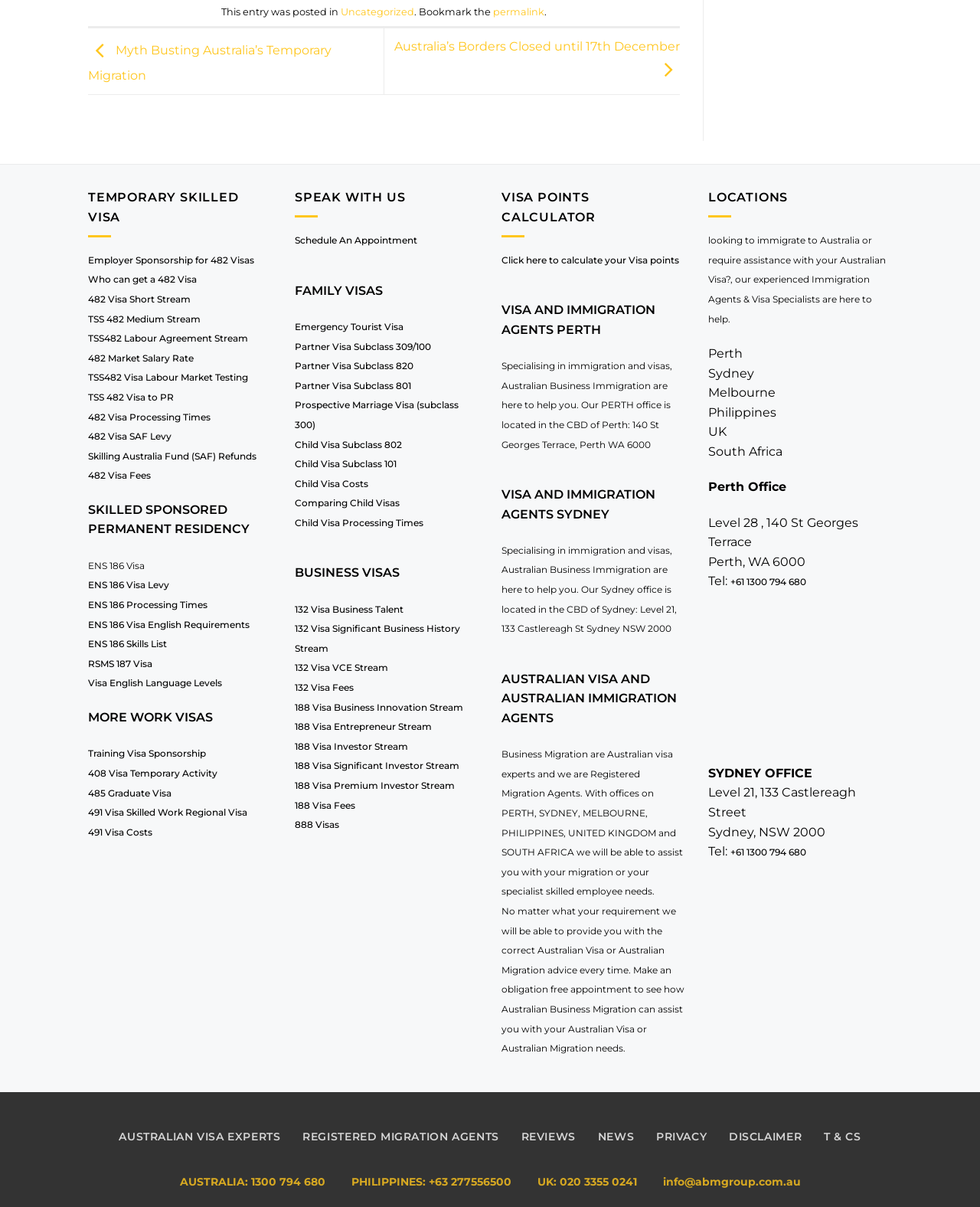Answer briefly with one word or phrase:
Where is the Perth office of Australian Business Immigration located?

140 St Georges Terrace, Perth WA 6000